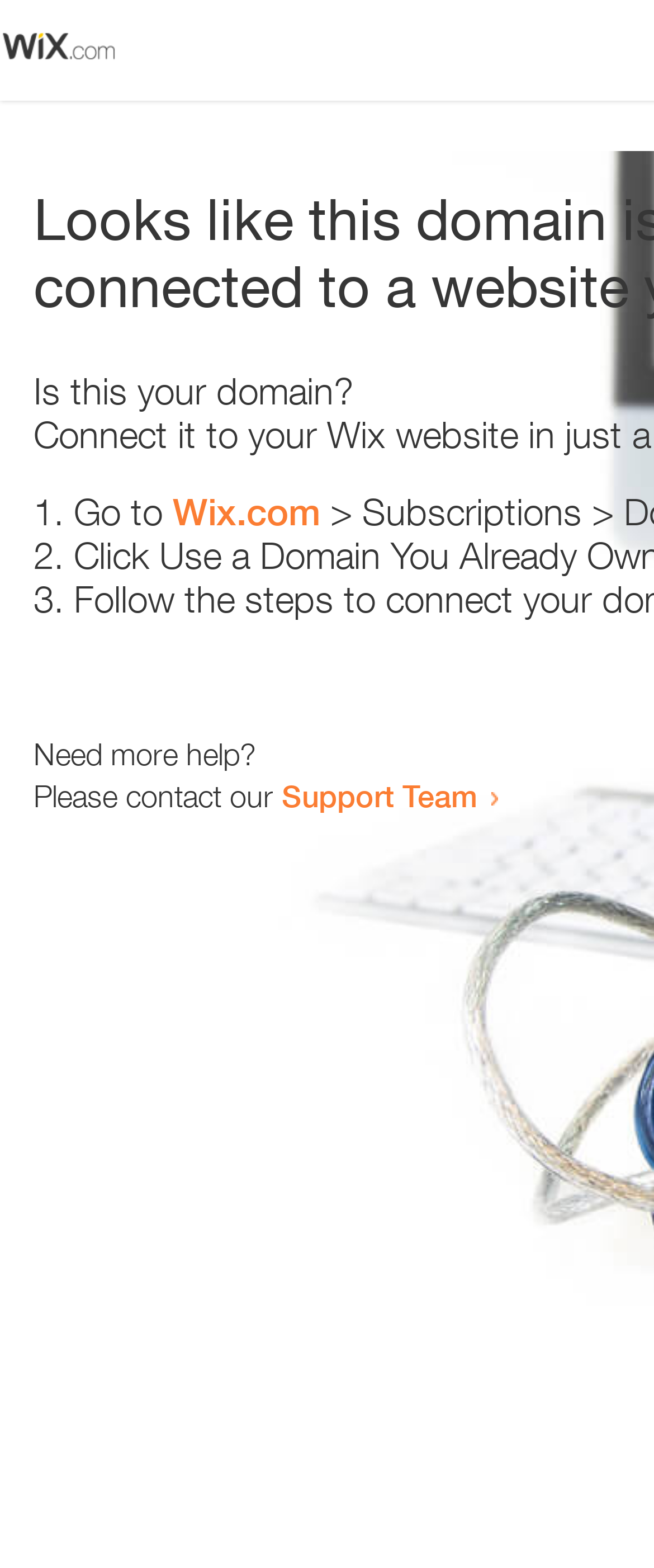Describe the webpage in detail, including text, images, and layout.

The webpage appears to be an error page, with a small image at the top left corner. Below the image, there is a heading that reads "Is this your domain?" centered on the page. 

Underneath the heading, there is a numbered list with three items. The first item starts with "1." and is followed by the text "Go to" and a link to "Wix.com". The second item starts with "2." and the third item starts with "3.", but their contents are not specified. 

At the bottom of the page, there is a section that provides additional help options. It starts with the text "Need more help?" and is followed by a sentence that reads "Please contact our". This sentence is completed with a link to the "Support Team".